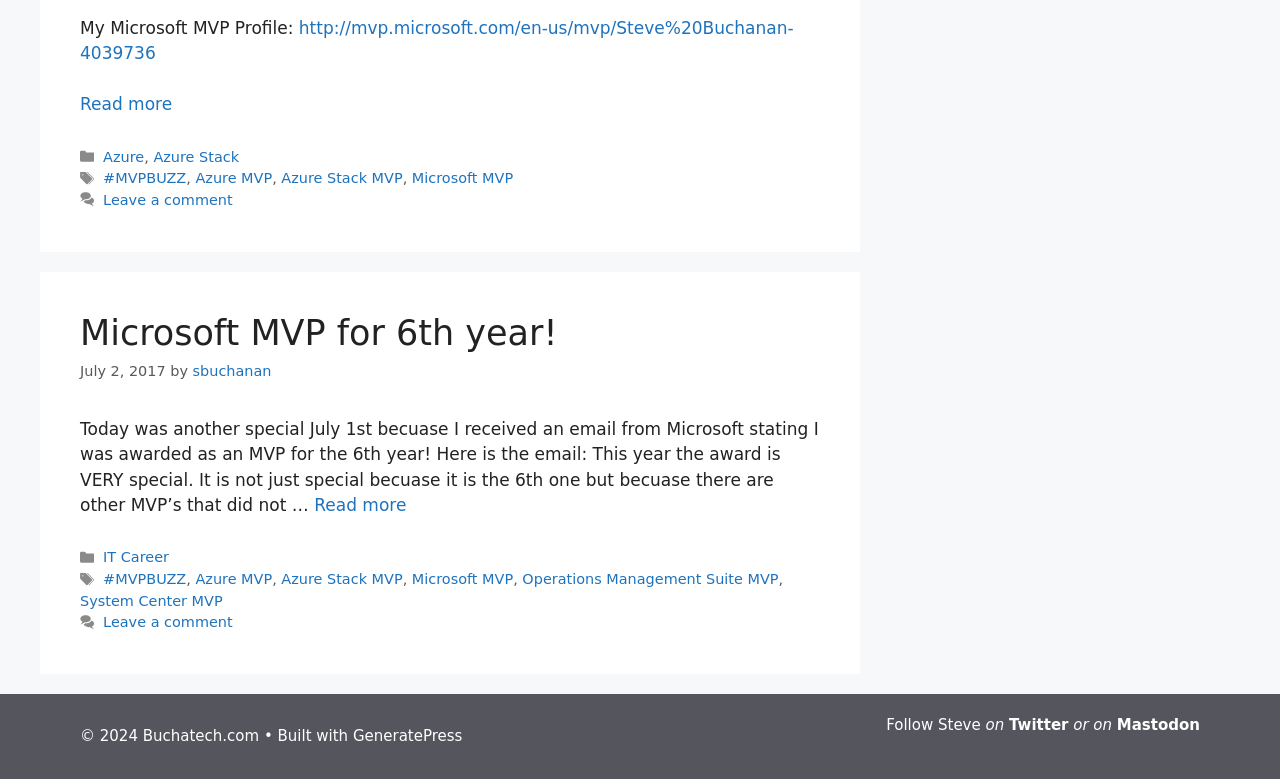Please find the bounding box coordinates for the clickable element needed to perform this instruction: "Read more about Microsoft MVP for 6th year!".

[0.245, 0.636, 0.317, 0.661]